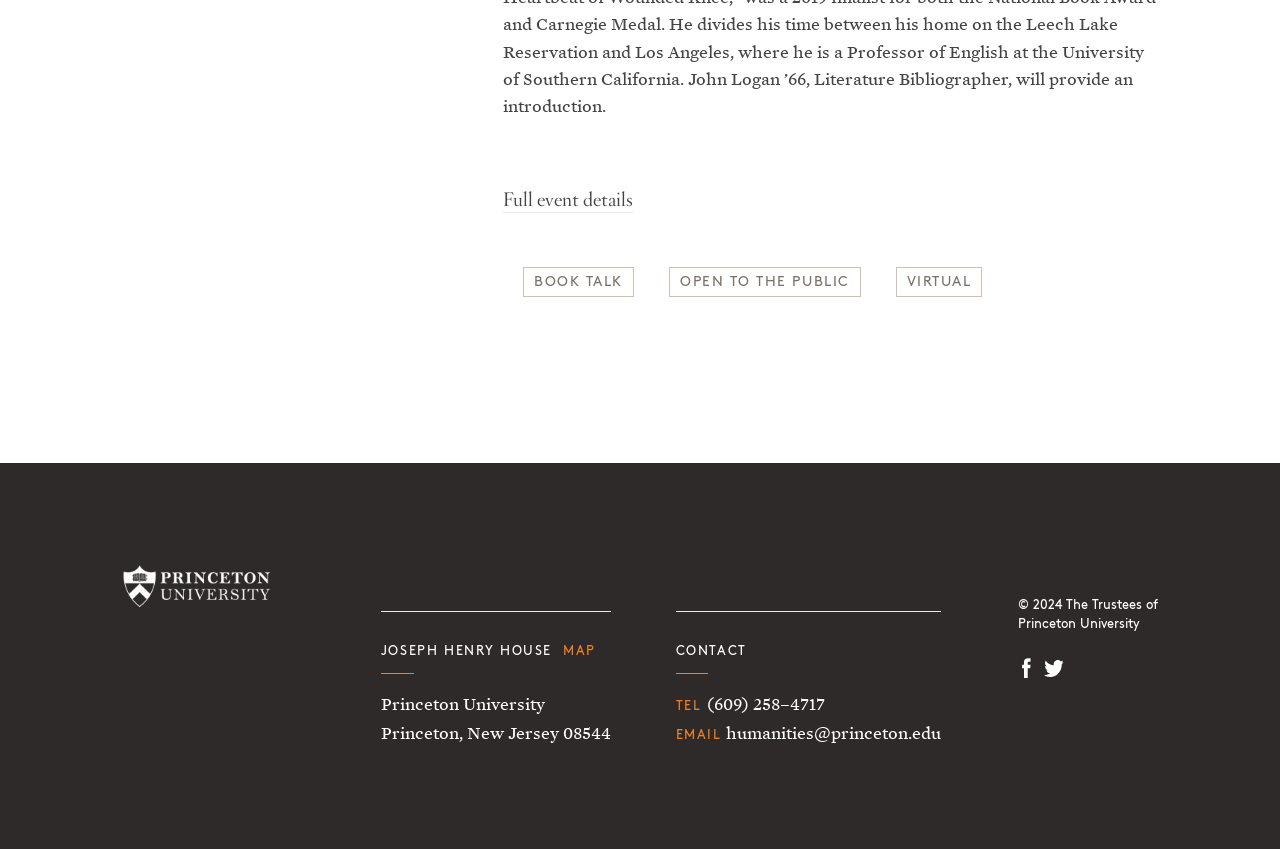Reply to the question below using a single word or brief phrase:
What is the phone number of the university?

(609) 258–4717